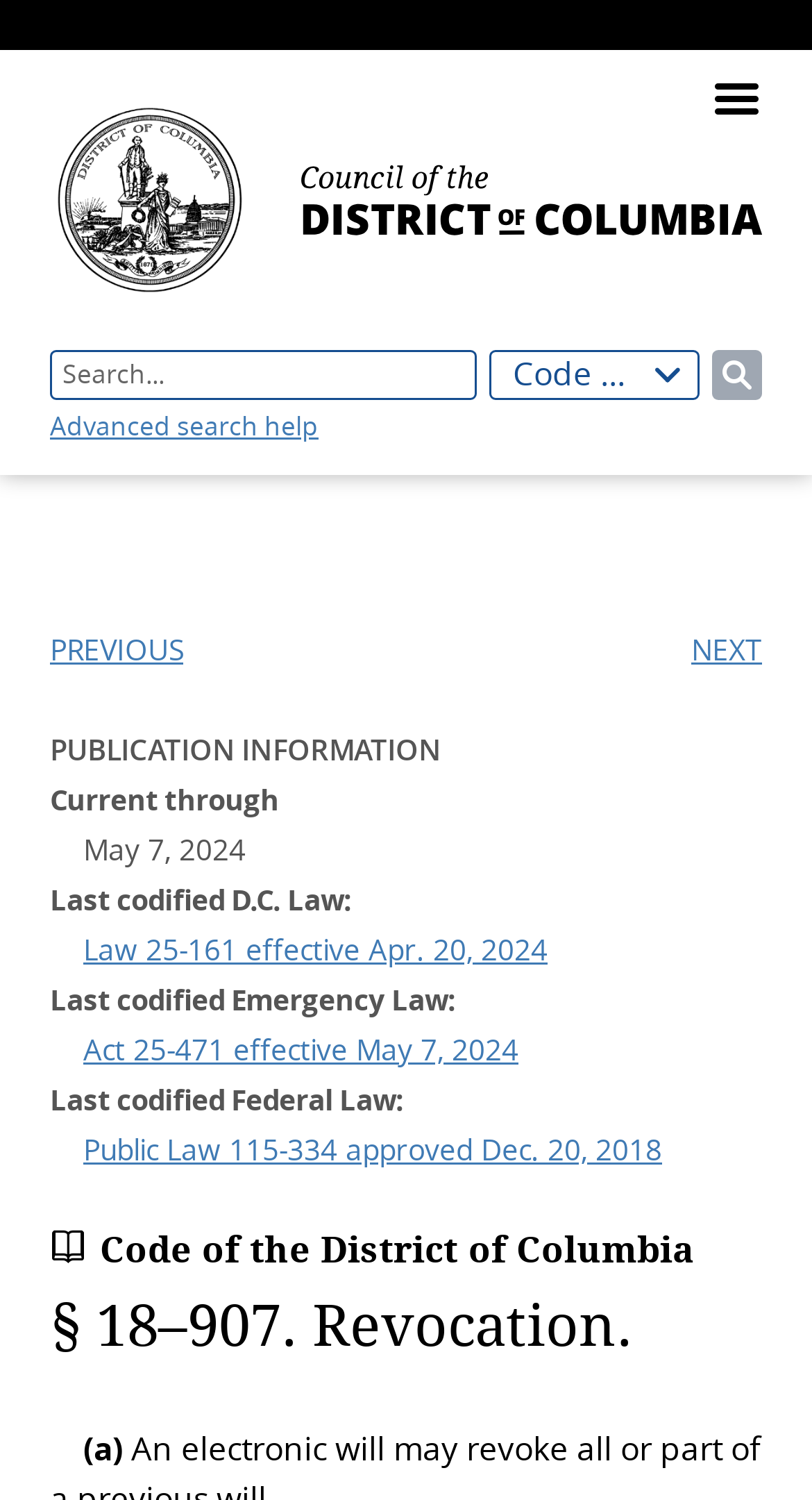What is the current codification date?
Refer to the image and provide a one-word or short phrase answer.

May 7, 2024